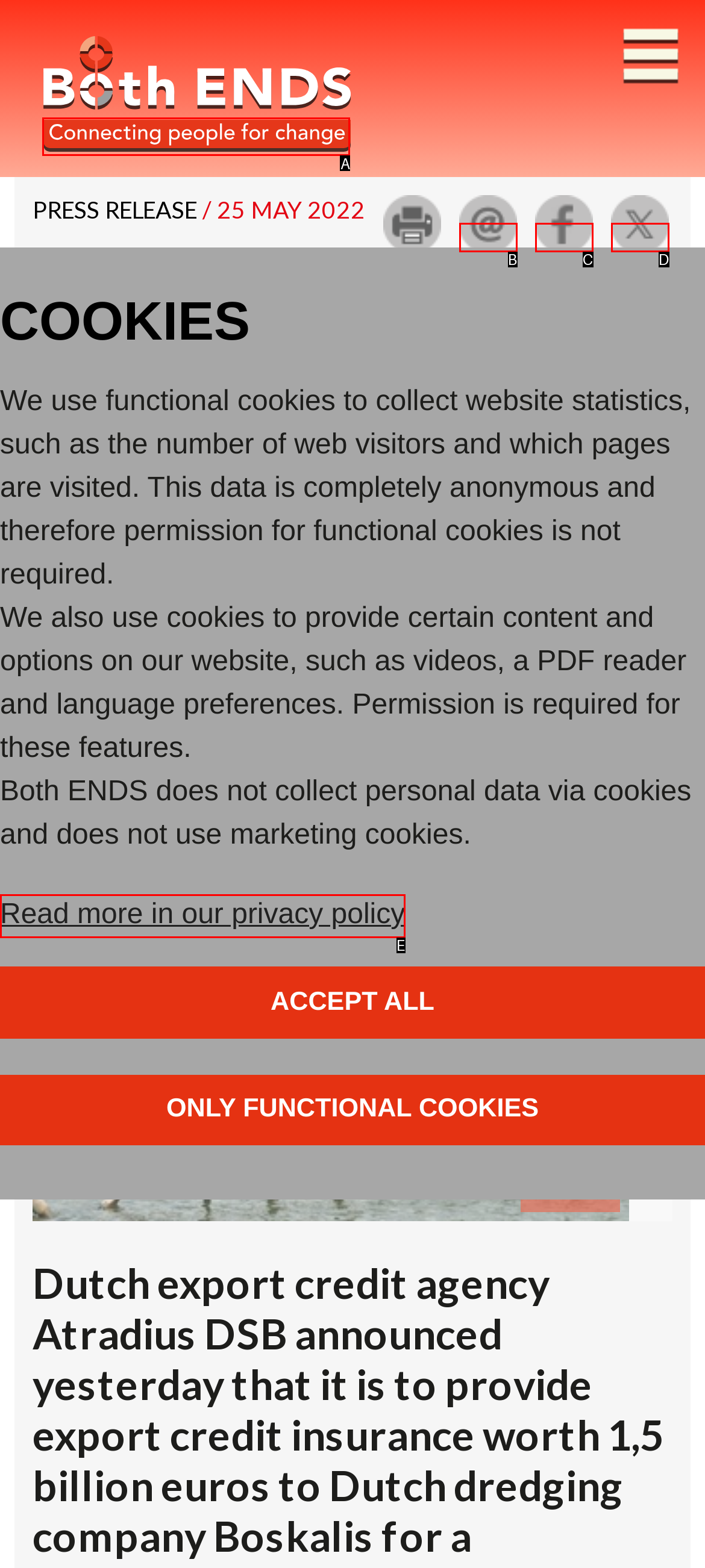Examine the description: title="Delen via Twitter" and indicate the best matching option by providing its letter directly from the choices.

D